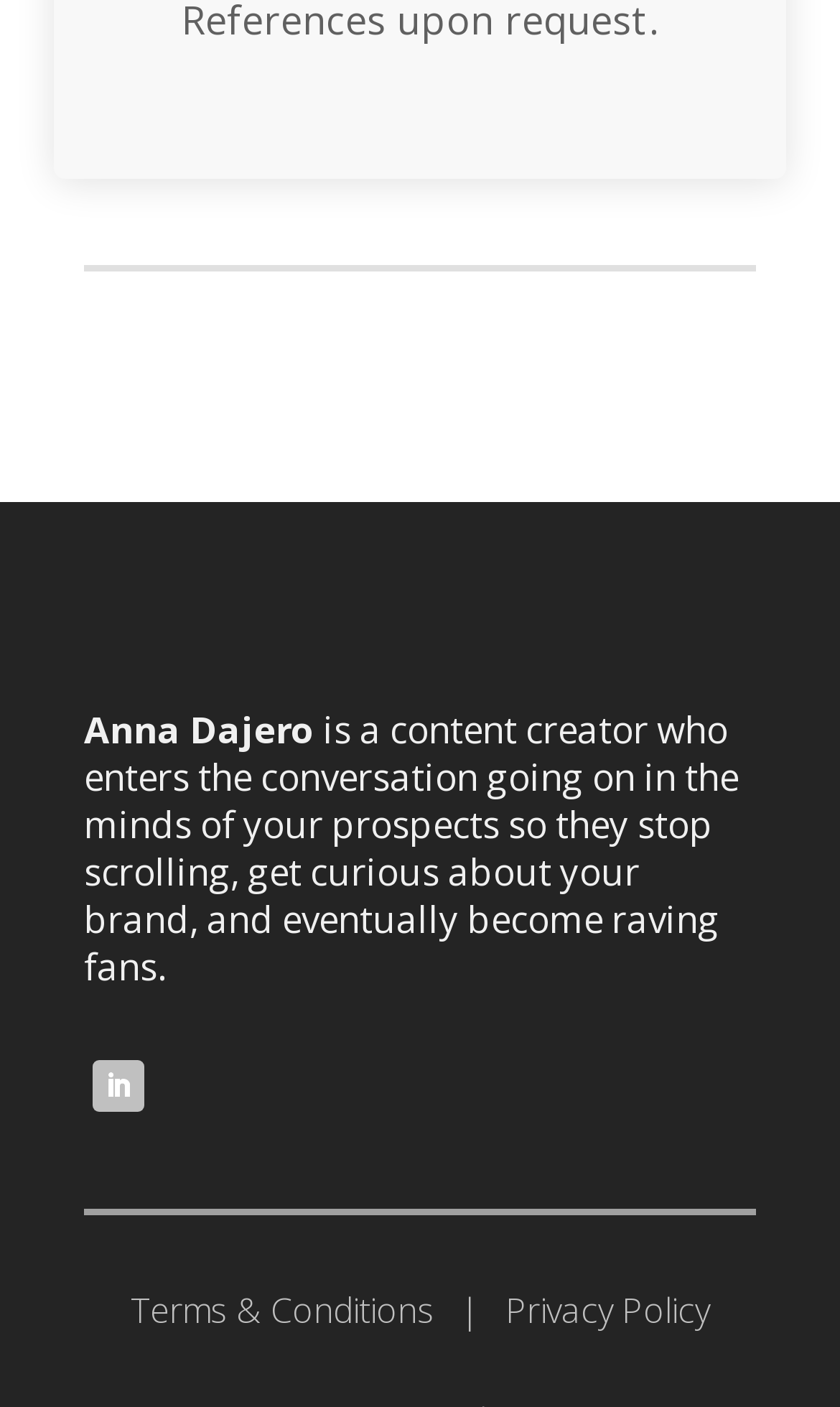Using the webpage screenshot, find the UI element described by Follow. Provide the bounding box coordinates in the format (top-left x, top-left y, bottom-right x, bottom-right y), ensuring all values are floating point numbers between 0 and 1.

[0.11, 0.754, 0.172, 0.791]